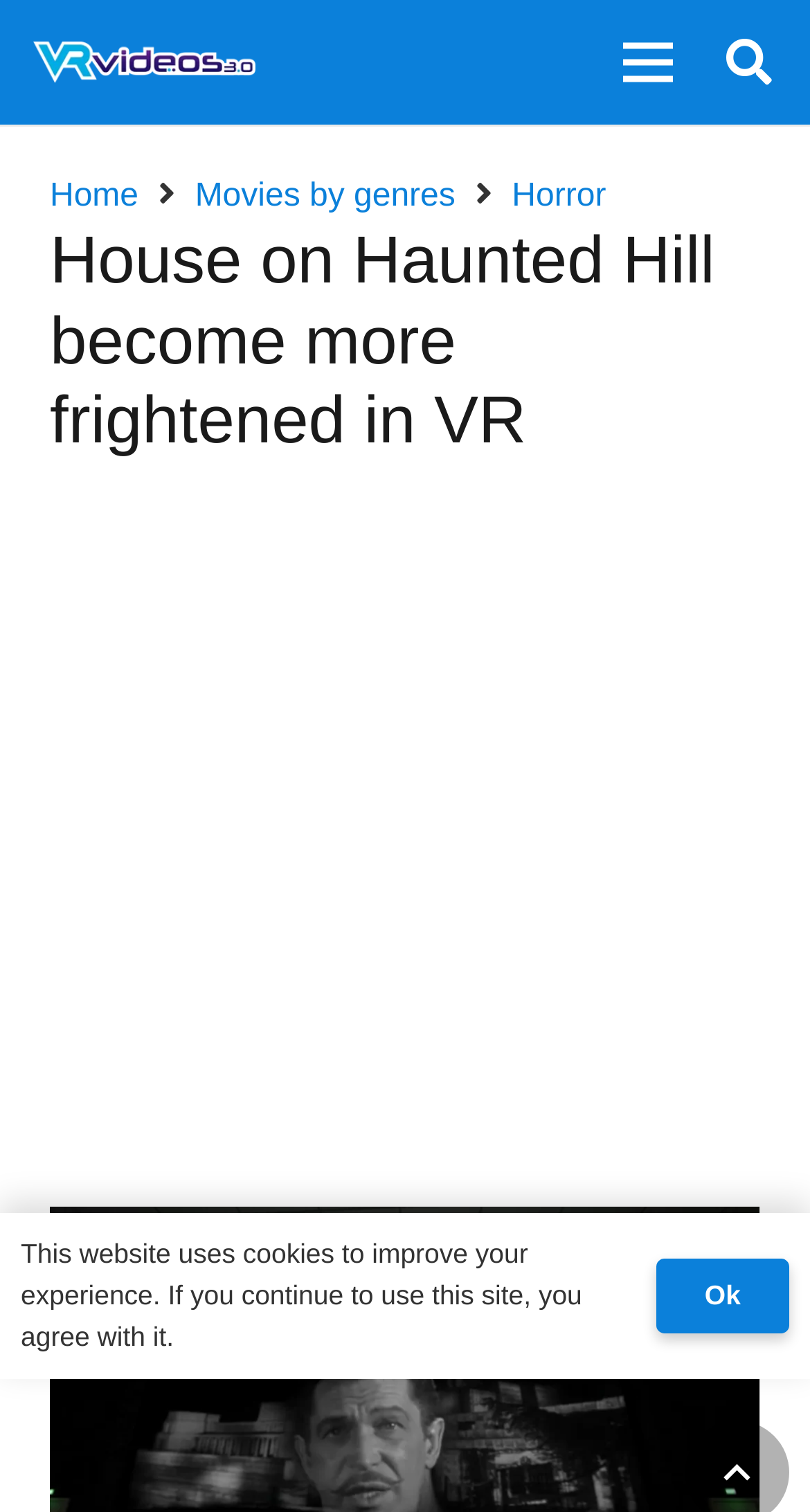Please identify the bounding box coordinates of the clickable region that I should interact with to perform the following instruction: "Explore Horror movies". The coordinates should be expressed as four float numbers between 0 and 1, i.e., [left, top, right, bottom].

[0.632, 0.118, 0.748, 0.141]